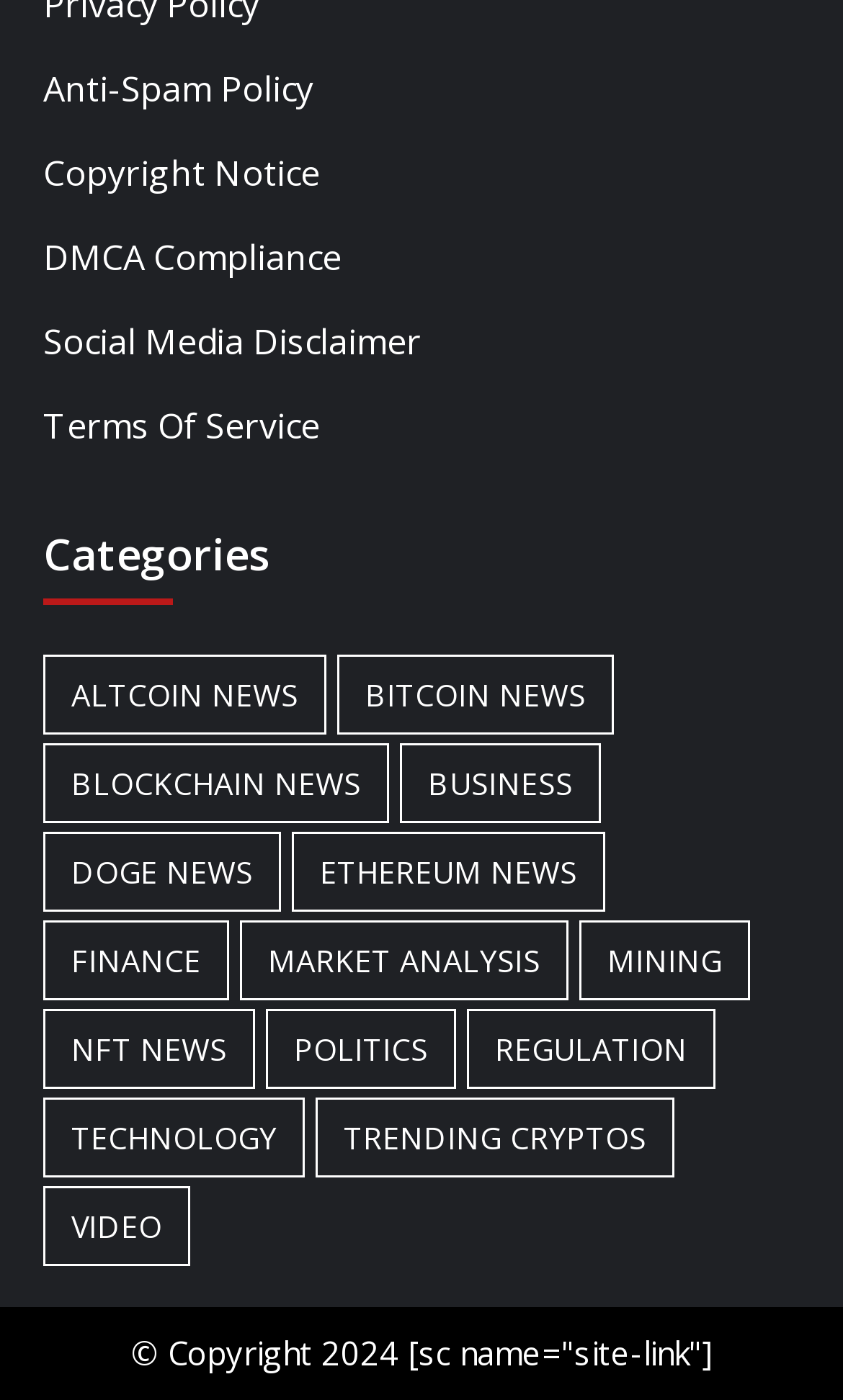Pinpoint the bounding box coordinates of the area that should be clicked to complete the following instruction: "Visit Terms Of Service". The coordinates must be given as four float numbers between 0 and 1, i.e., [left, top, right, bottom].

[0.051, 0.286, 0.949, 0.338]